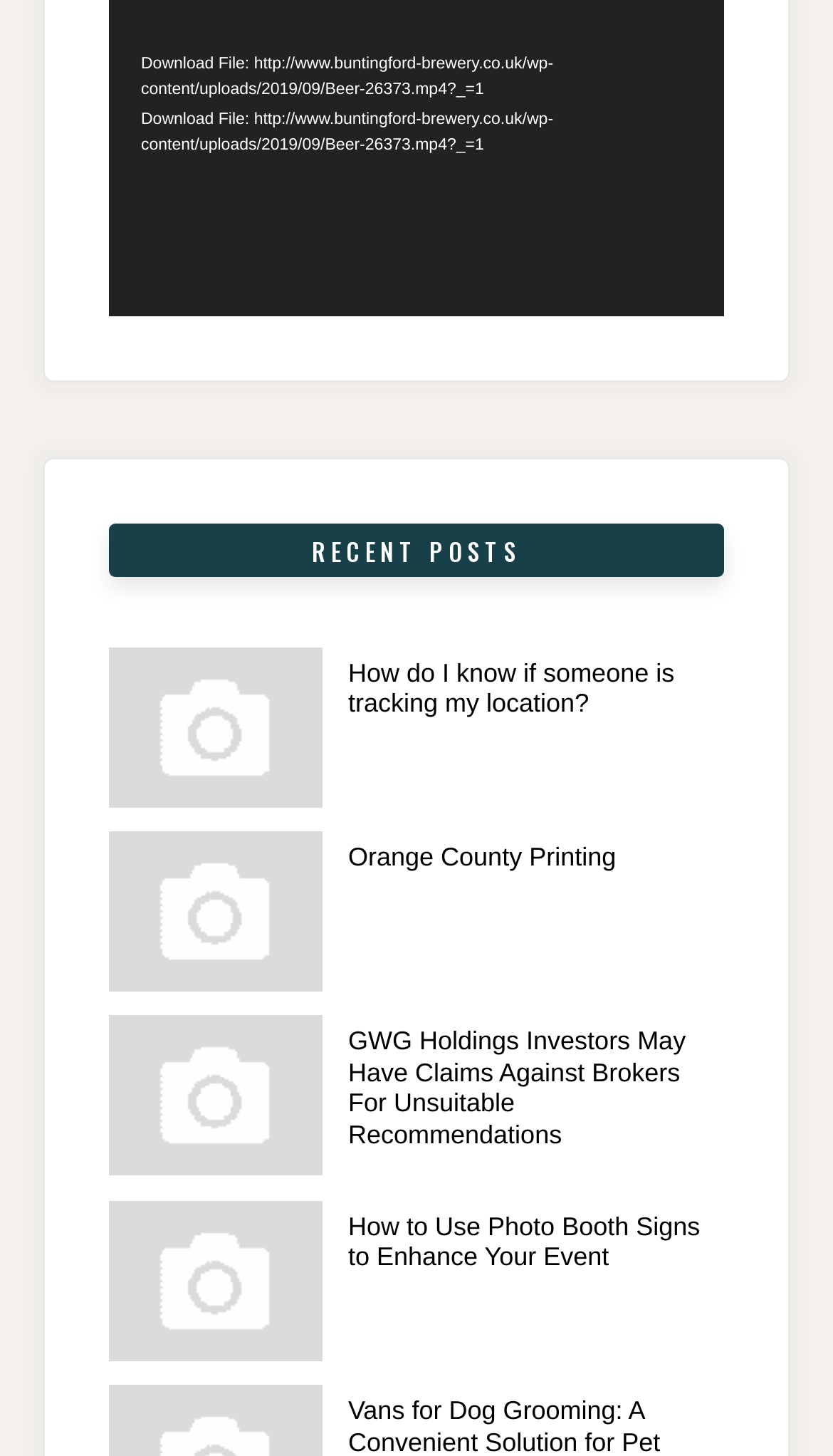What is the orientation of the slider below the timer?
Answer the question with just one word or phrase using the image.

Horizontal